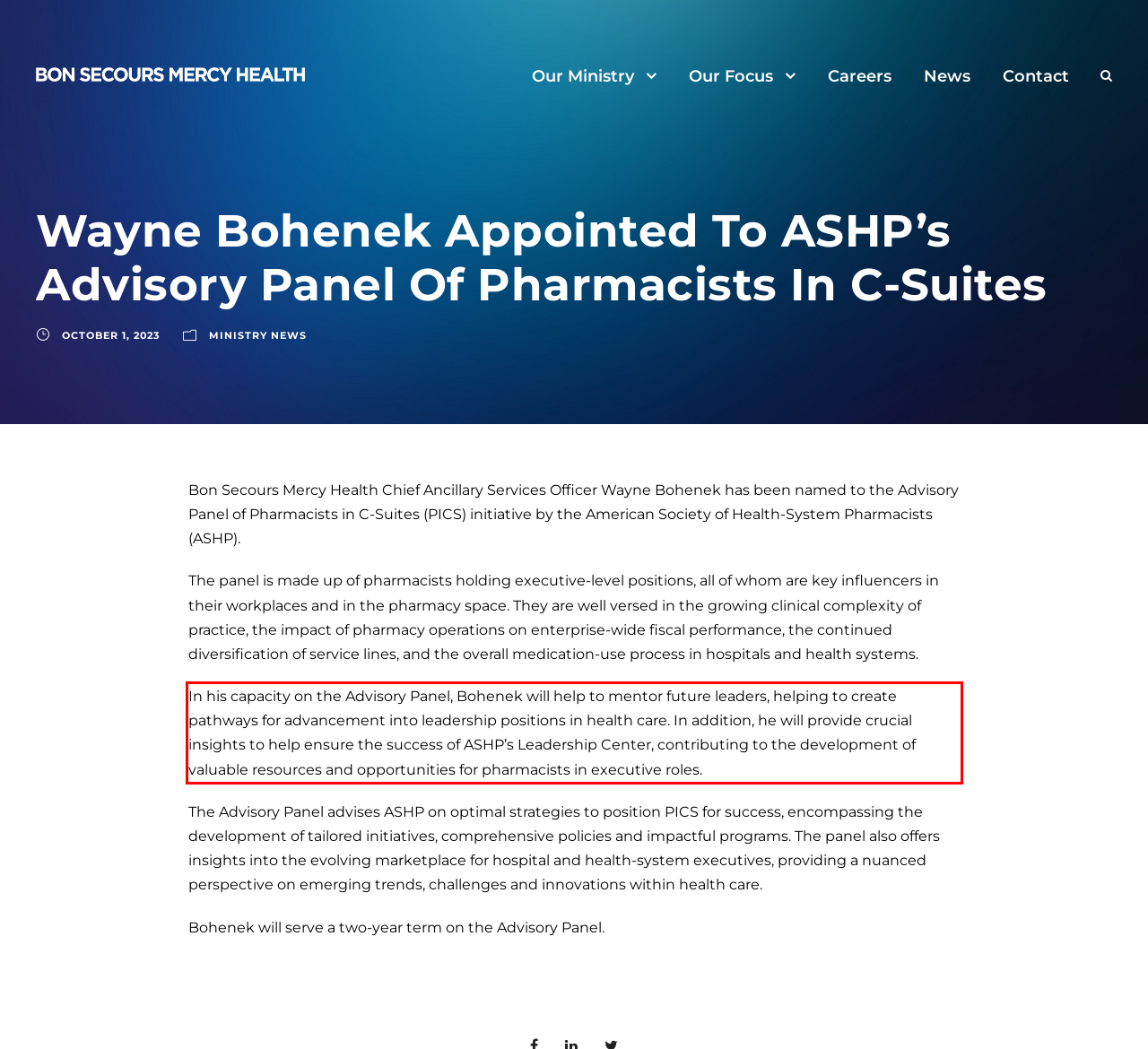Please identify and extract the text from the UI element that is surrounded by a red bounding box in the provided webpage screenshot.

In his capacity on the Advisory Panel, Bohenek will help to mentor future leaders, helping to create pathways for advancement into leadership positions in health care. In addition, he will provide crucial insights to help ensure the success of ASHP’s Leadership Center, contributing to the development of valuable resources and opportunities for pharmacists in executive roles.